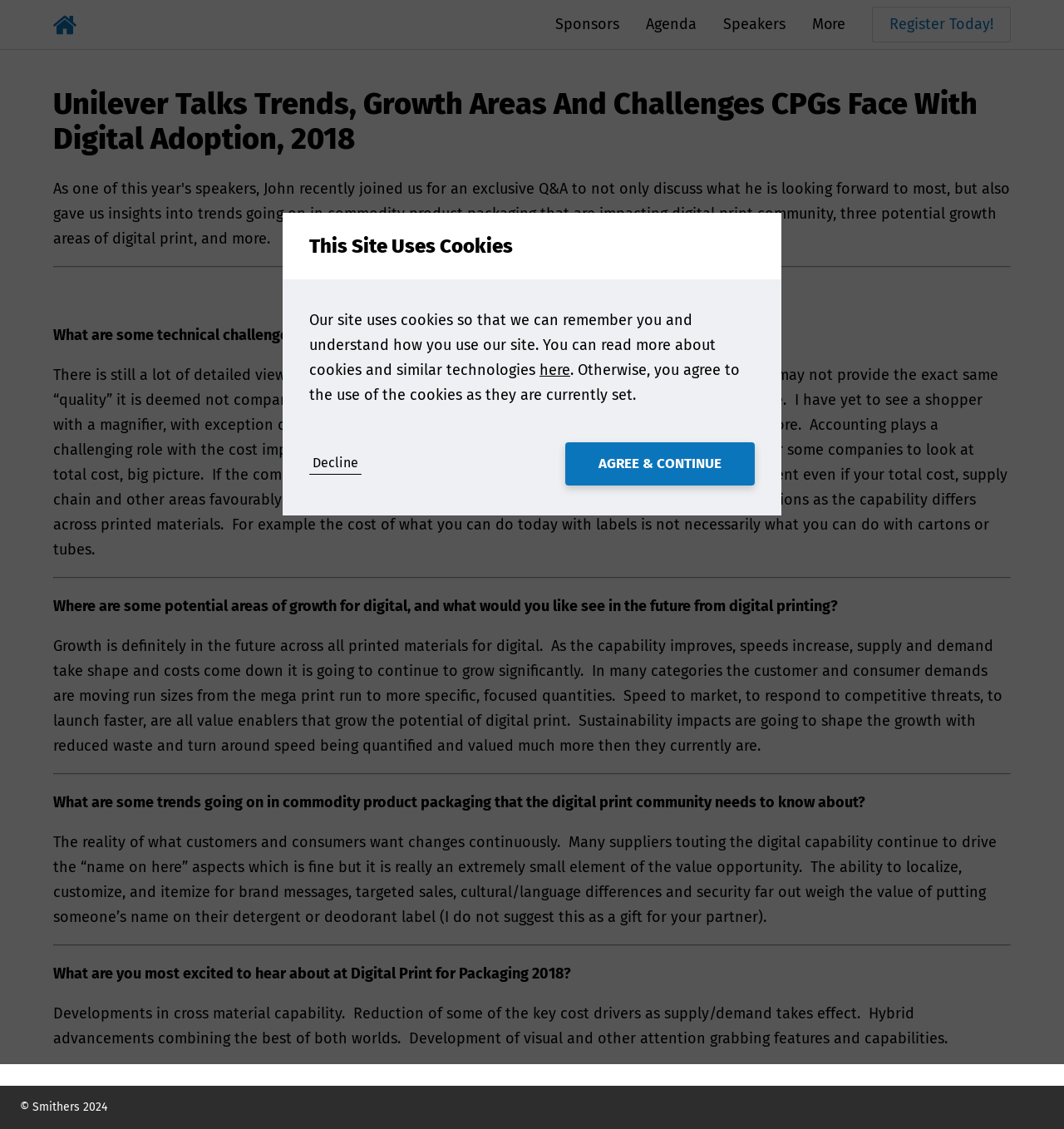Could you highlight the region that needs to be clicked to execute the instruction: "Check Agenda"?

[0.607, 0.013, 0.655, 0.029]